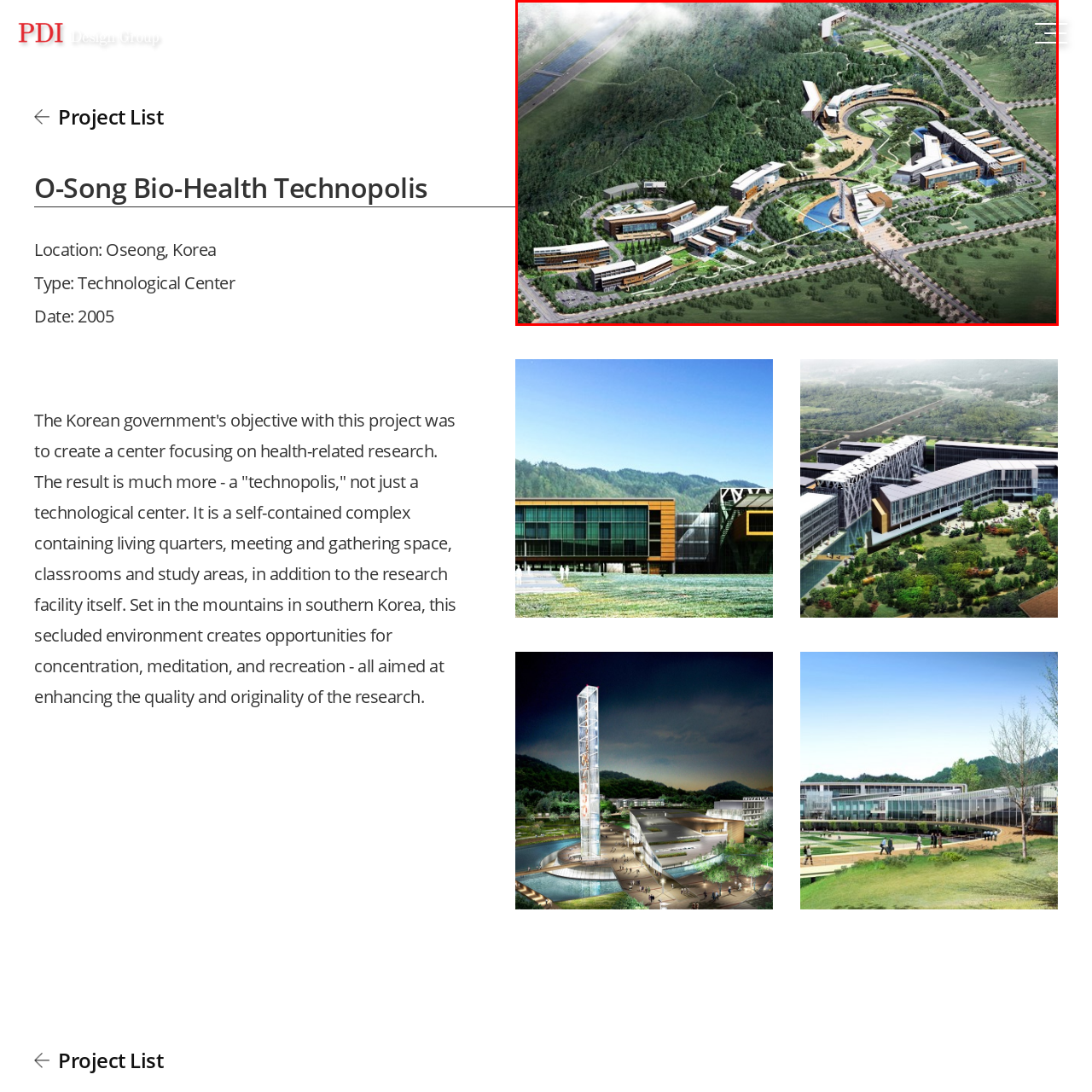What is the significance of nature in the project?
Examine the content inside the red bounding box in the image and provide a thorough answer to the question based on that visual information.

The caption highlights the importance of nature in fostering creativity and innovation, suggesting that the project's design incorporates natural elements to promote a conducive environment for research and development.